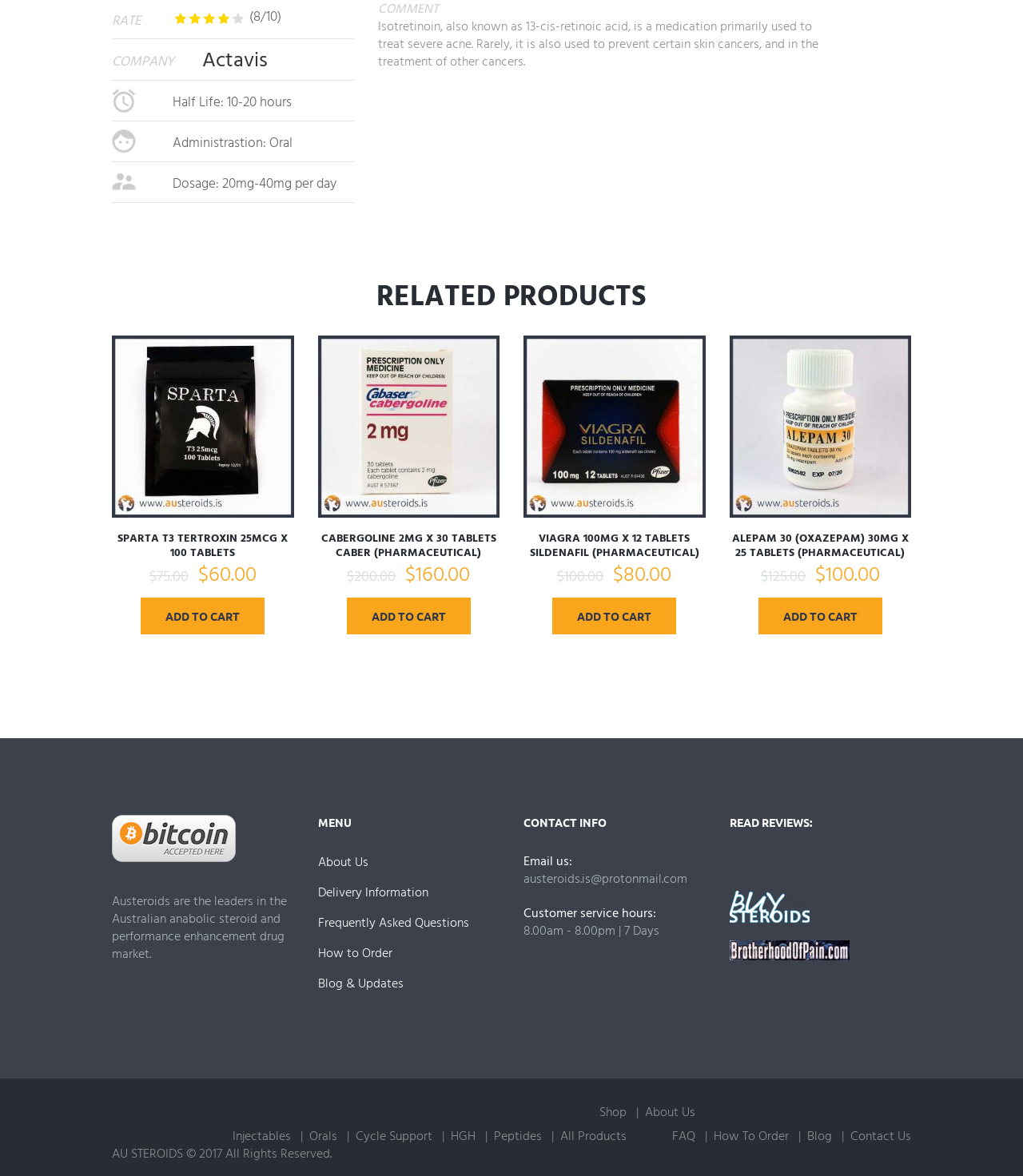Please identify the bounding box coordinates of the element's region that should be clicked to execute the following instruction: "View upcoming events". The bounding box coordinates must be four float numbers between 0 and 1, i.e., [left, top, right, bottom].

None